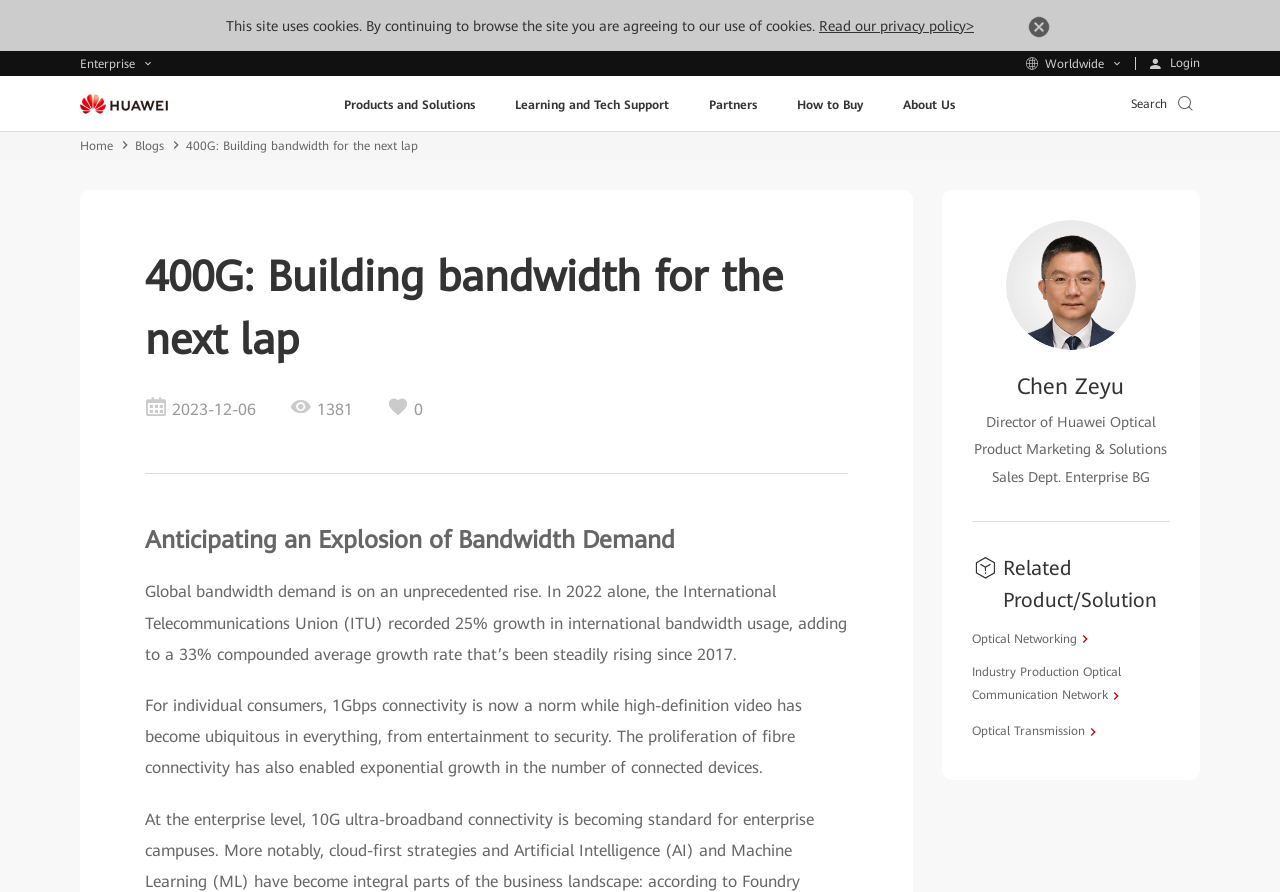What is the purpose of the 'Related Product/Solution' section?
From the screenshot, provide a brief answer in one word or phrase.

To show related products